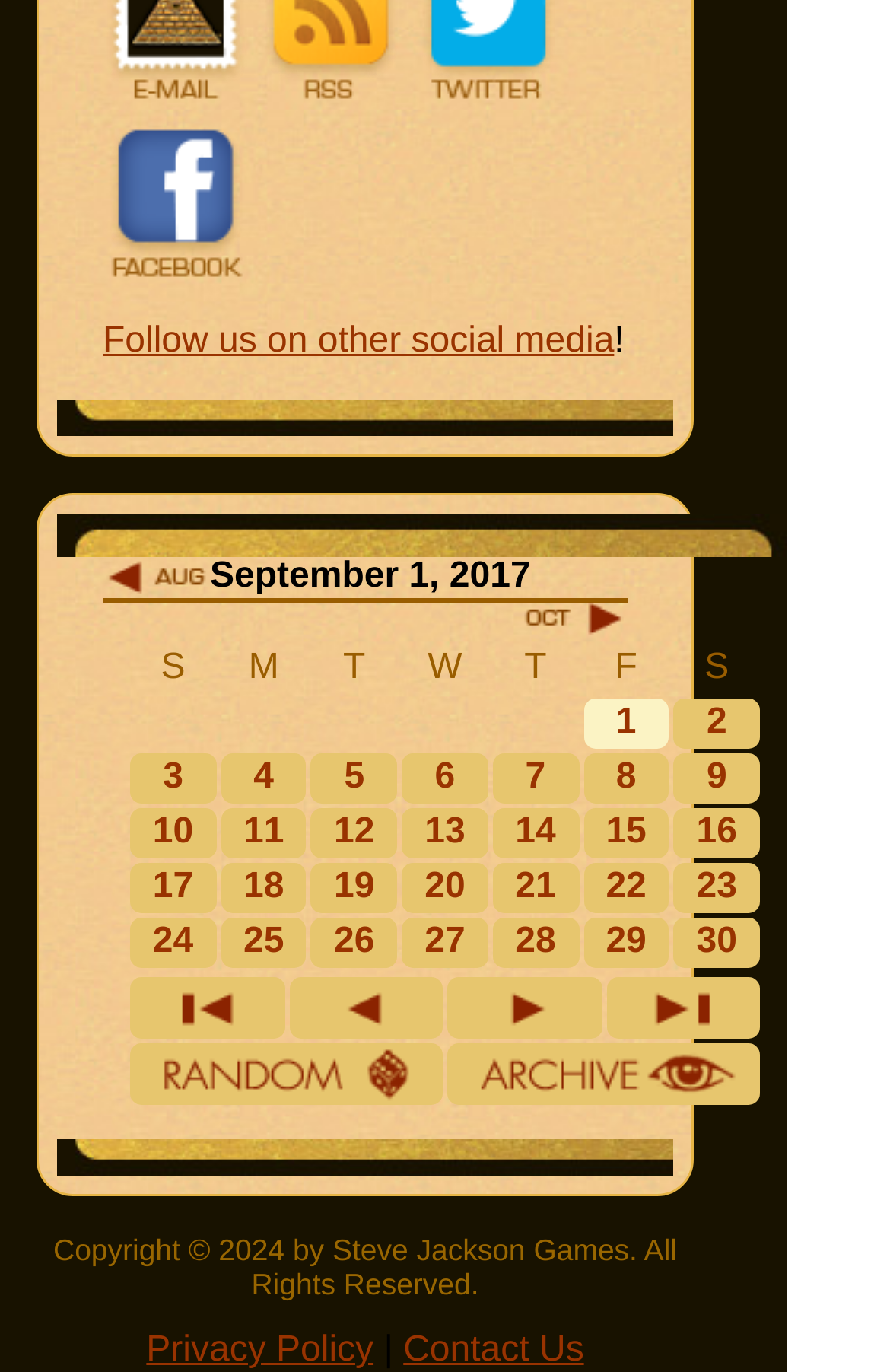From the webpage screenshot, predict the bounding box coordinates (top-left x, top-left y, bottom-right x, bottom-right y) for the UI element described here: 16

[0.767, 0.592, 0.844, 0.621]